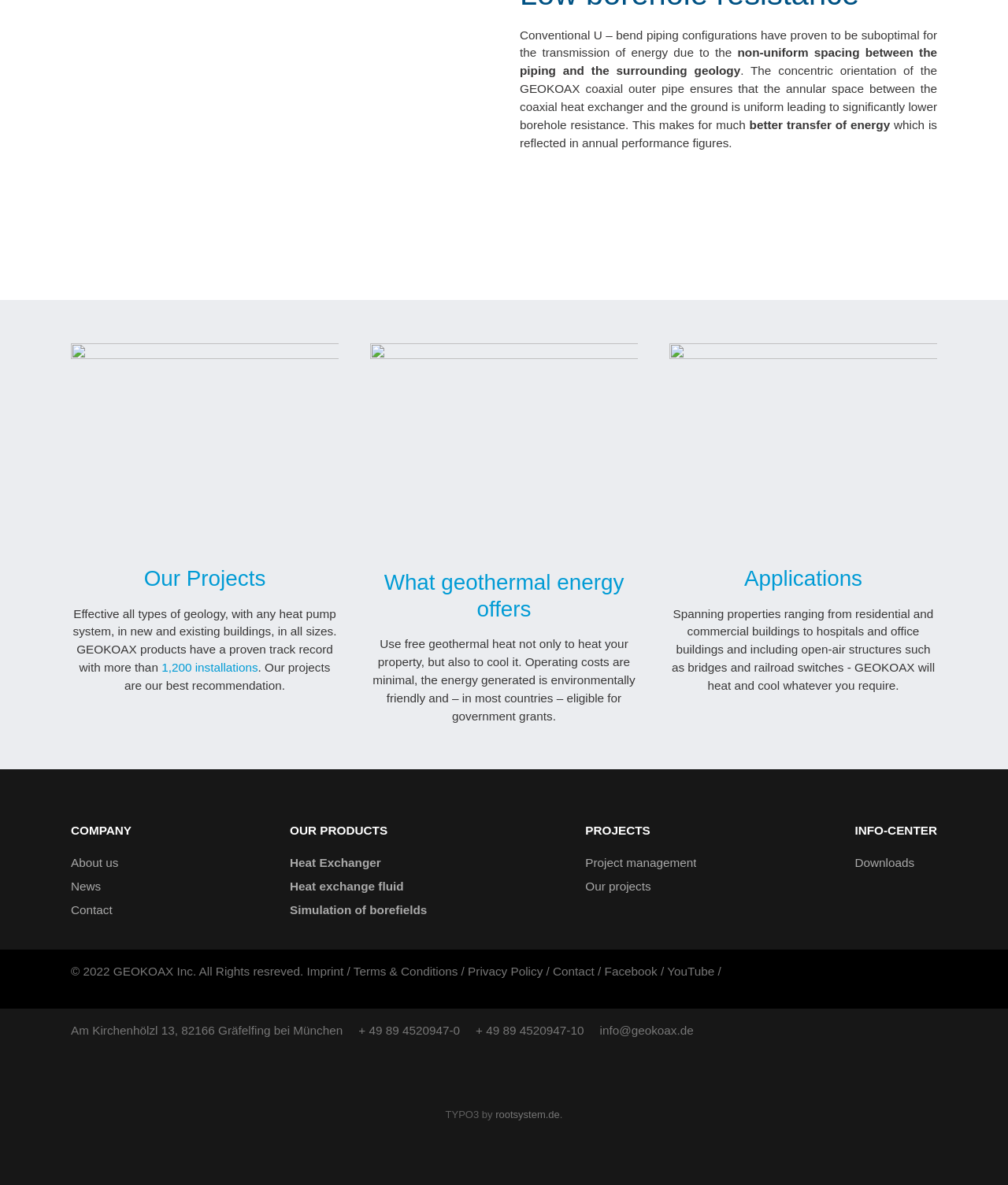What is the benefit of GEOKOAX coaxial outer pipe?
Based on the image, answer the question in a detailed manner.

According to the webpage, the concentric orientation of the GEOKOAX coaxial outer pipe ensures that the annular space between the coaxial heat exchanger and the ground is uniform, leading to significantly lower borehole resistance, which makes for much better transfer of energy.